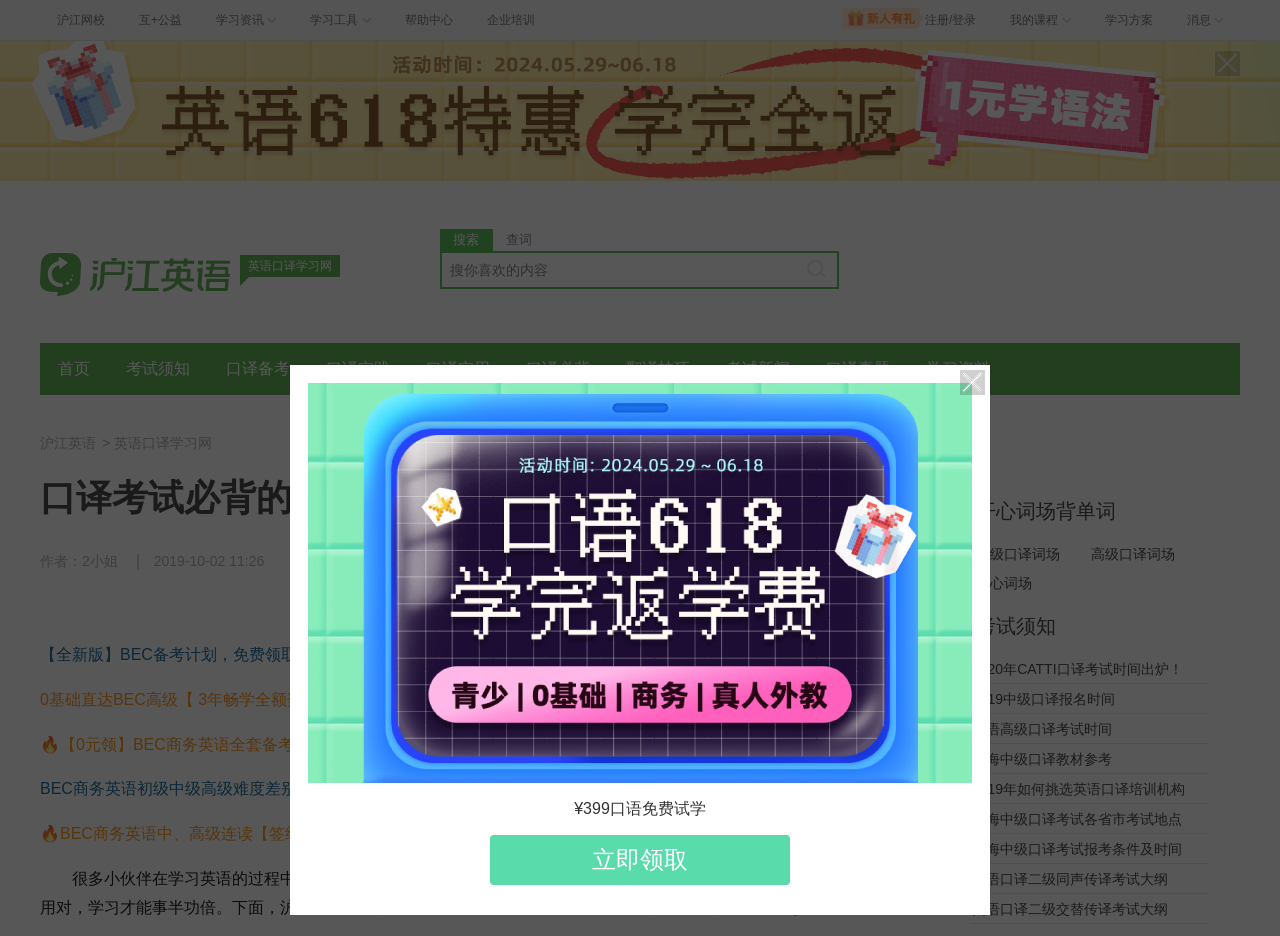Find and specify the bounding box coordinates that correspond to the clickable region for the instruction: "Check the latest exam news".

[0.553, 0.366, 0.631, 0.422]